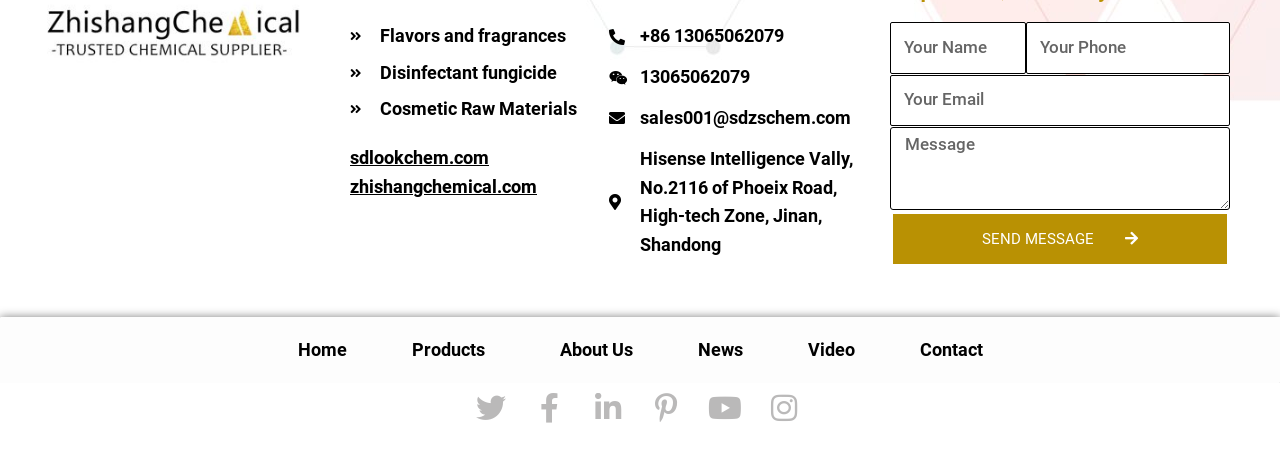Give a one-word or short phrase answer to the question: 
How many textboxes are there in the contact form?

4